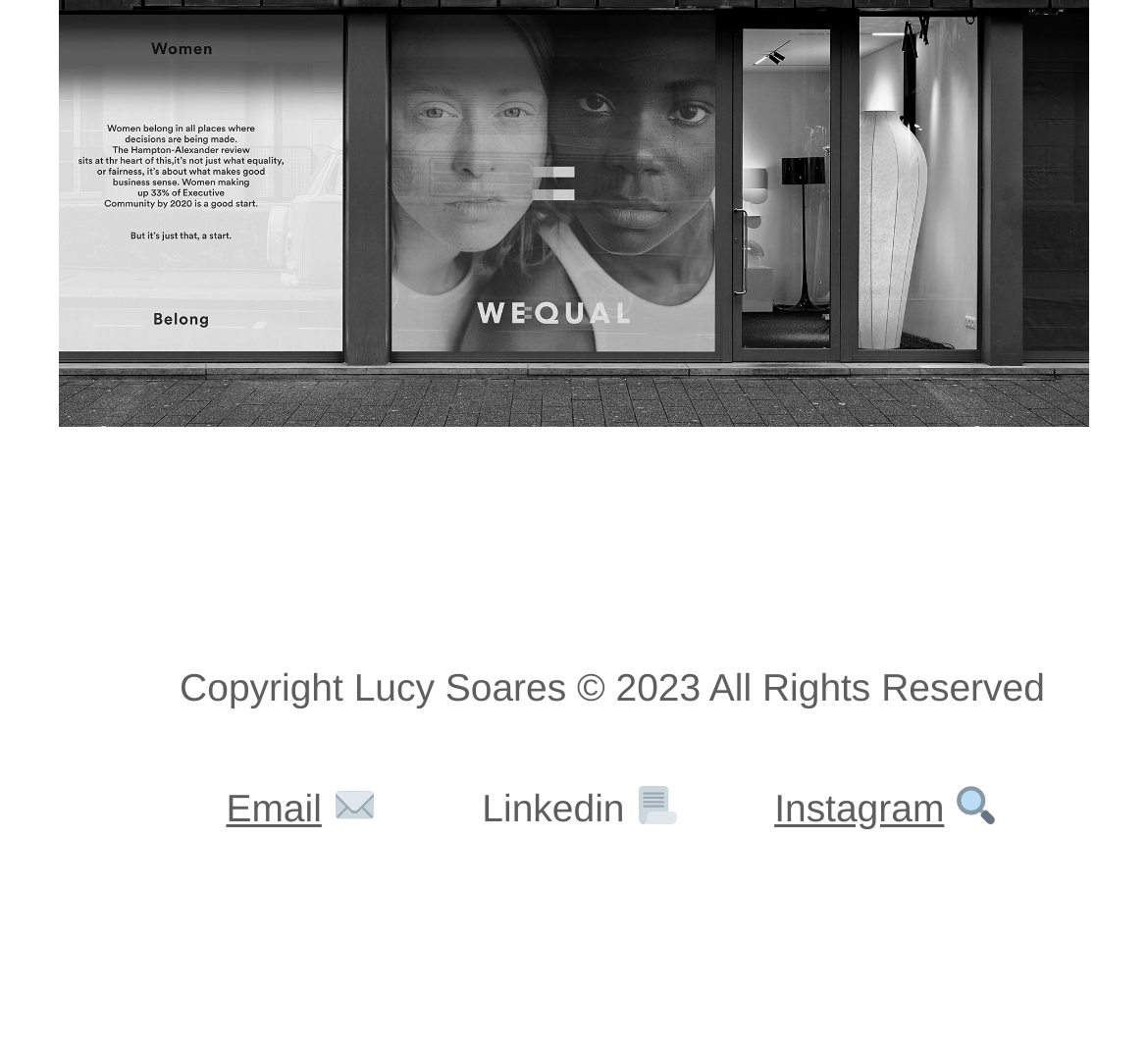Respond to the question with just a single word or phrase: 
What is the purpose of the ✉️ icon?

Email link